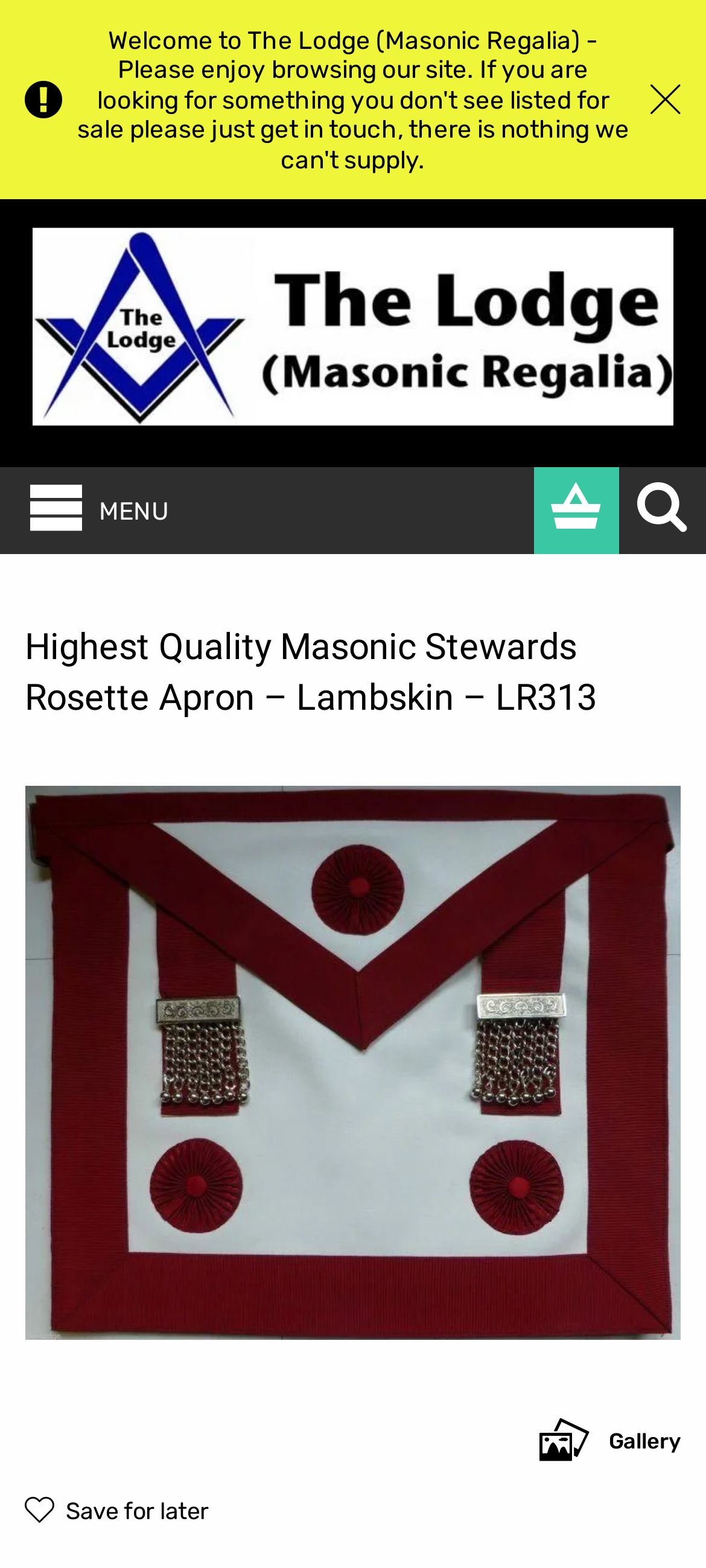What is the function of the 'Search' button?
Answer the question based on the image using a single word or a brief phrase.

To search the website